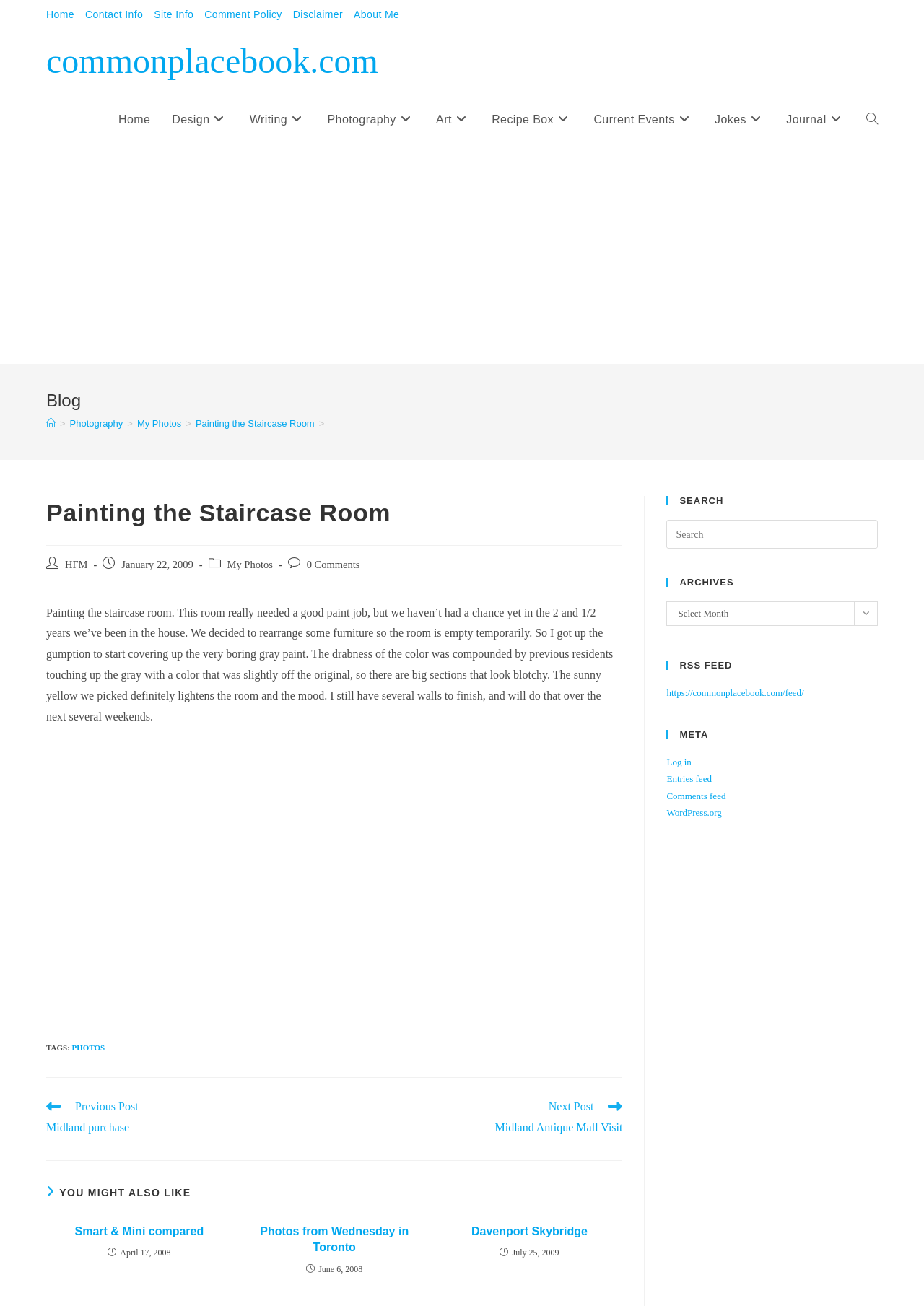Please provide a one-word or short phrase answer to the question:
What is the title of the blog post?

Painting the Staircase Room